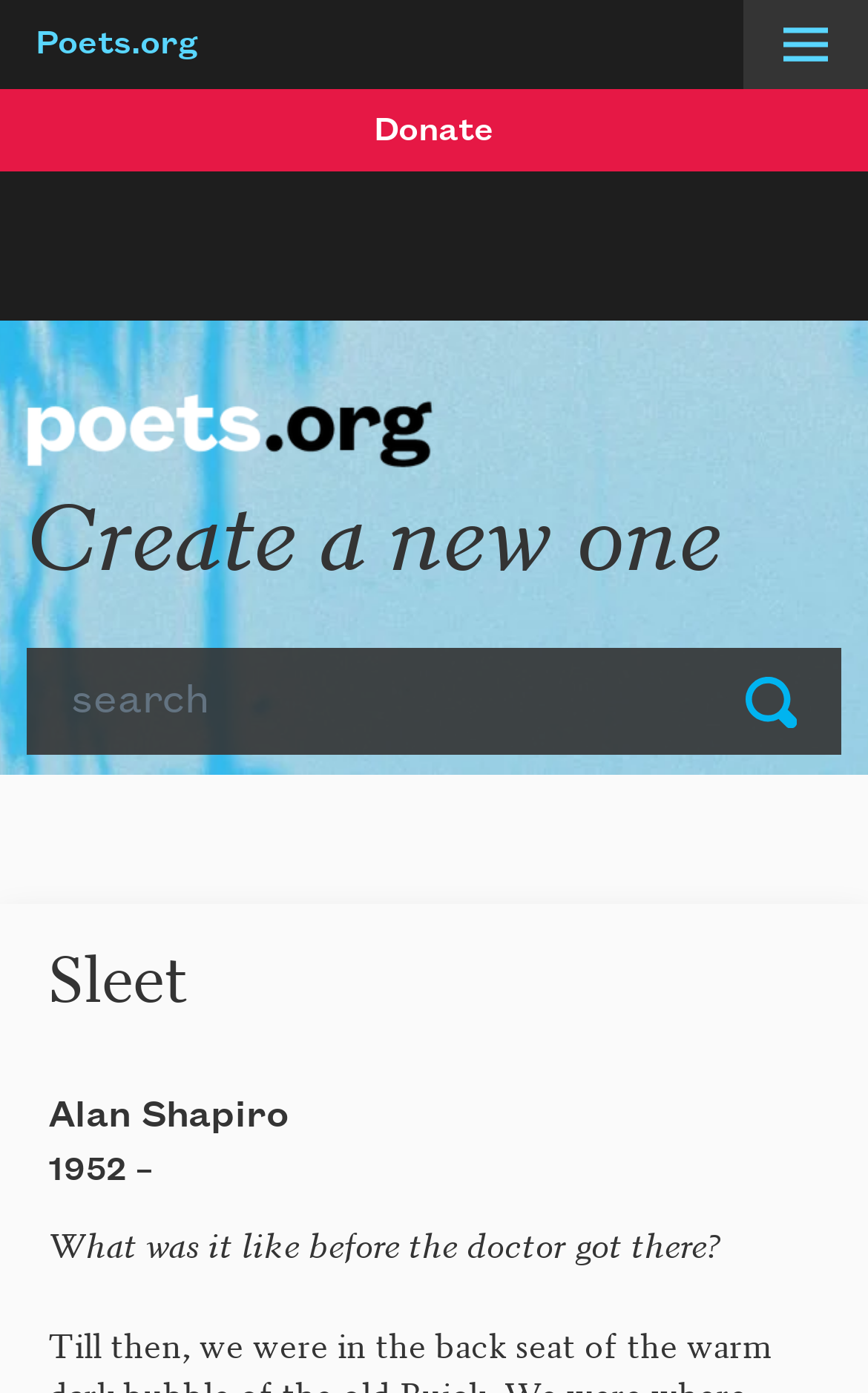Could you identify the text that serves as the heading for this webpage?

Create a new one